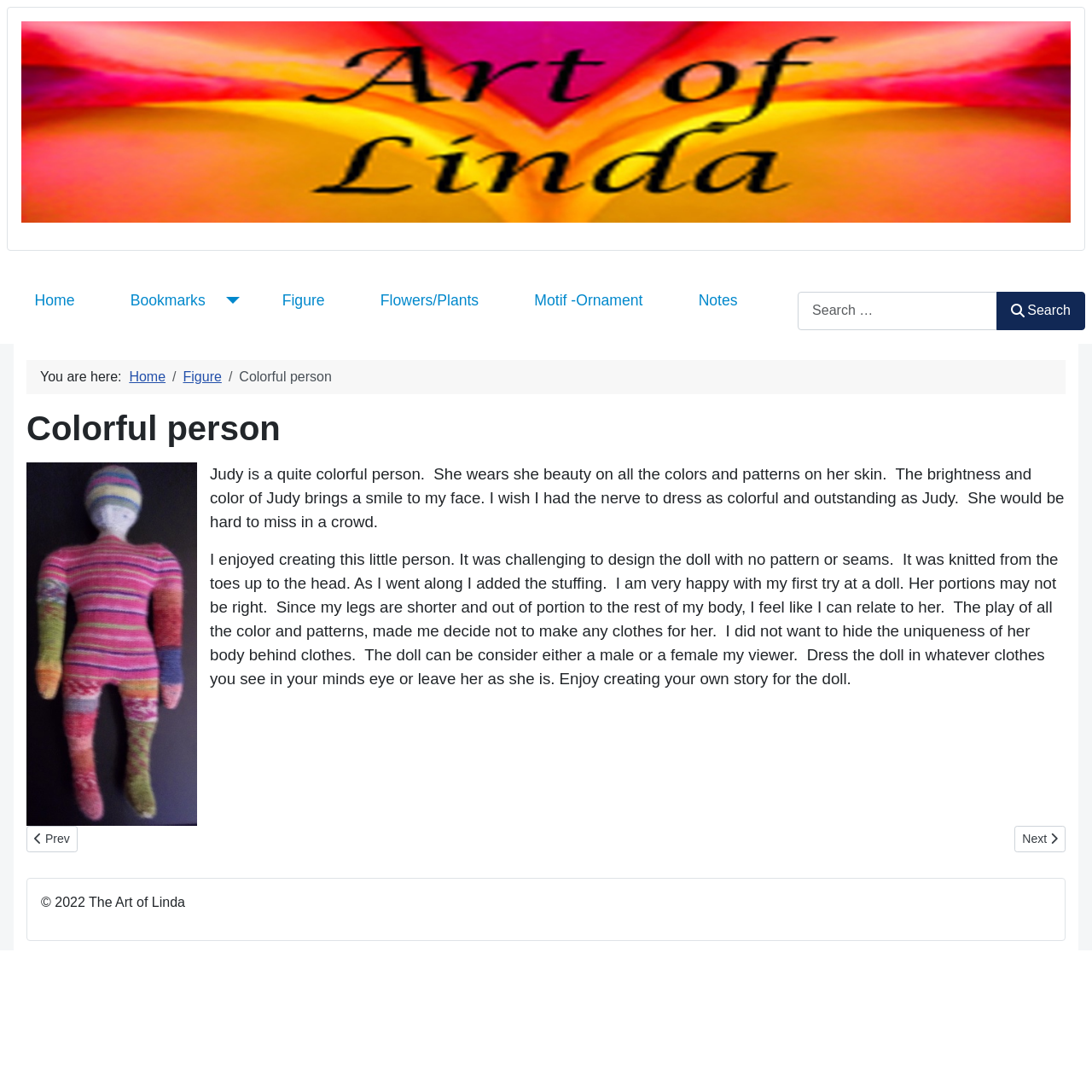What is the main topic of the webpage?
Using the image, give a concise answer in the form of a single word or short phrase.

Art